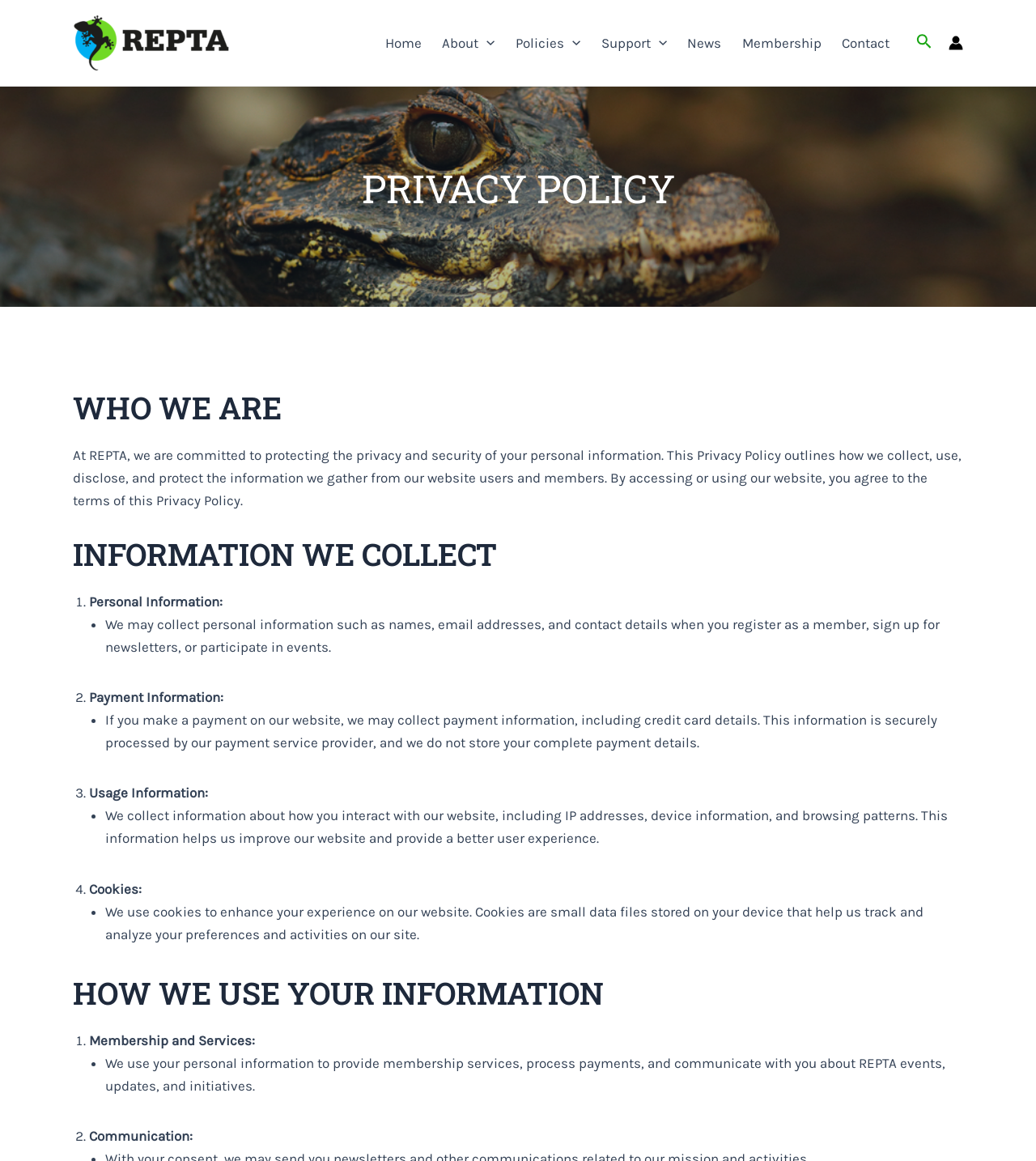Offer a meticulous caption that includes all visible features of the webpage.

The webpage is titled "Privacy Policy | Repta UK" and has a navigation menu at the top right corner with links to "Home", "About", "Policies", "Support", "News", "Membership", and "Contact". There is also a search icon link and an account icon link at the top right corner.

Below the navigation menu, there is a heading "PRIVACY POLICY" followed by a paragraph of text that outlines the purpose of the privacy policy. The text explains that REPTA is committed to protecting the privacy and security of users' personal information and outlines how the information is collected, used, disclosed, and protected.

The webpage is divided into sections, each with a heading and a list of points. The first section is "WHO WE ARE", which provides a brief introduction to REPTA. The second section is "INFORMATION WE COLLECT", which lists four types of information that REPTA collects: personal information, payment information, usage information, and cookies. Each type of information has a brief description and a list of bullet points that provide more details.

The third section is "HOW WE USE YOUR INFORMATION", which lists two ways that REPTA uses users' information: to provide membership services and to communicate with users. Each point has a brief description and a list of bullet points that provide more details.

Throughout the webpage, there are several images, including the REPTA logo, menu toggle icons, and a search icon. The layout is organized and easy to follow, with clear headings and concise text.